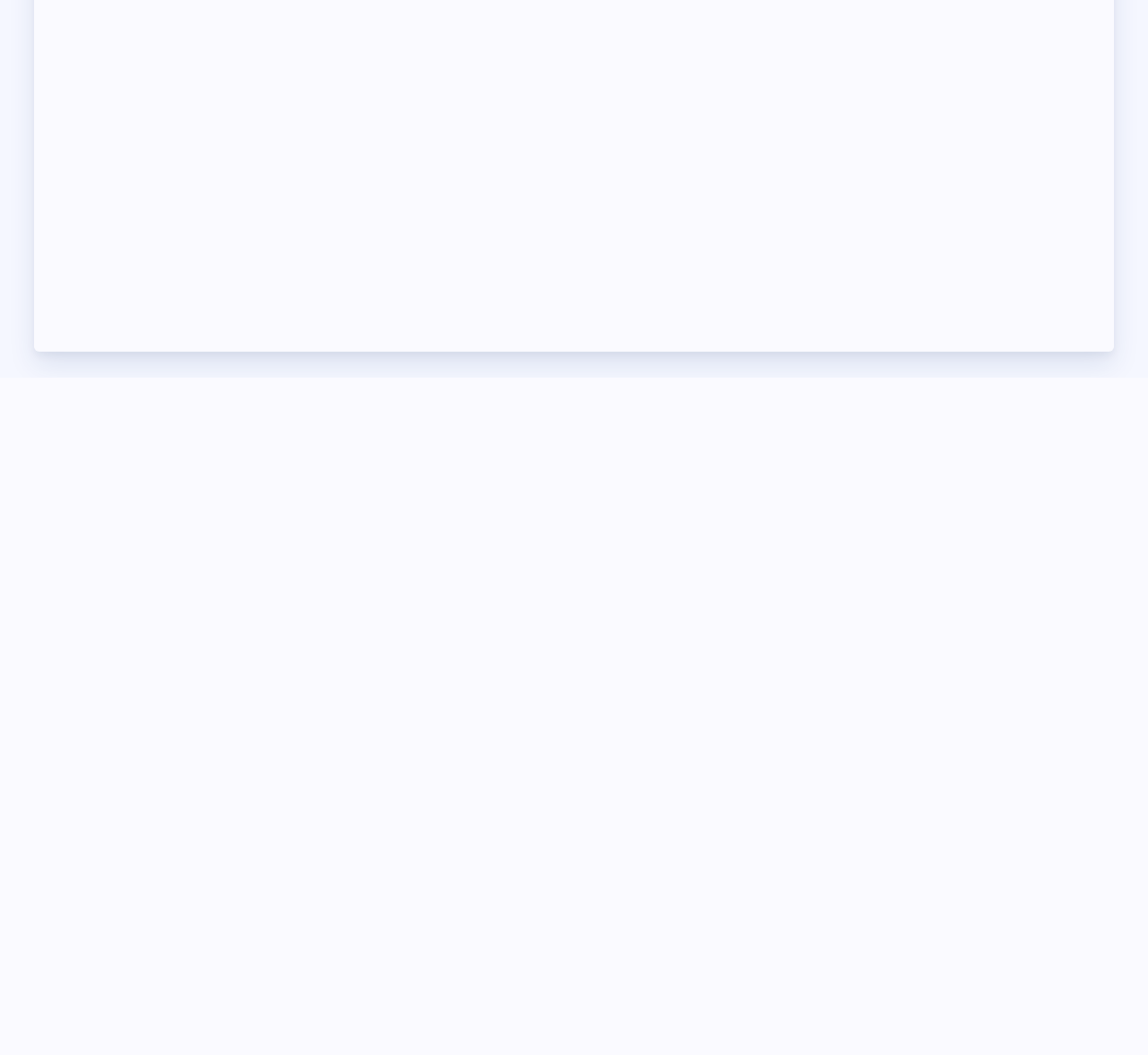Find the bounding box coordinates for the element that must be clicked to complete the instruction: "Email TAAAC". The coordinates should be four float numbers between 0 and 1, indicated as [left, top, right, bottom].

[0.776, 0.846, 0.845, 0.863]